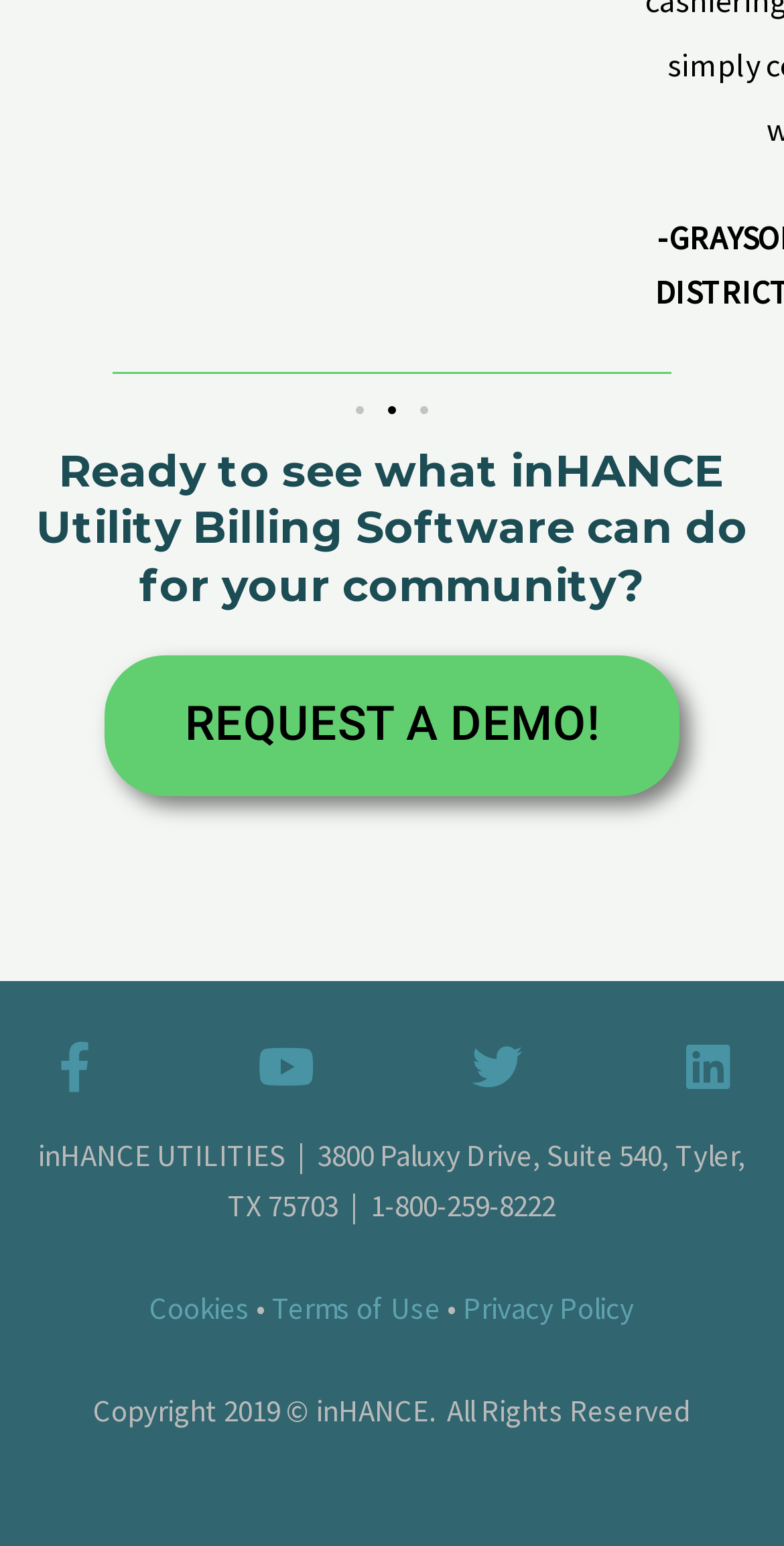Please identify the bounding box coordinates of the element's region that should be clicked to execute the following instruction: "Visit Facebook page". The bounding box coordinates must be four float numbers between 0 and 1, i.e., [left, top, right, bottom].

[0.064, 0.673, 0.128, 0.706]